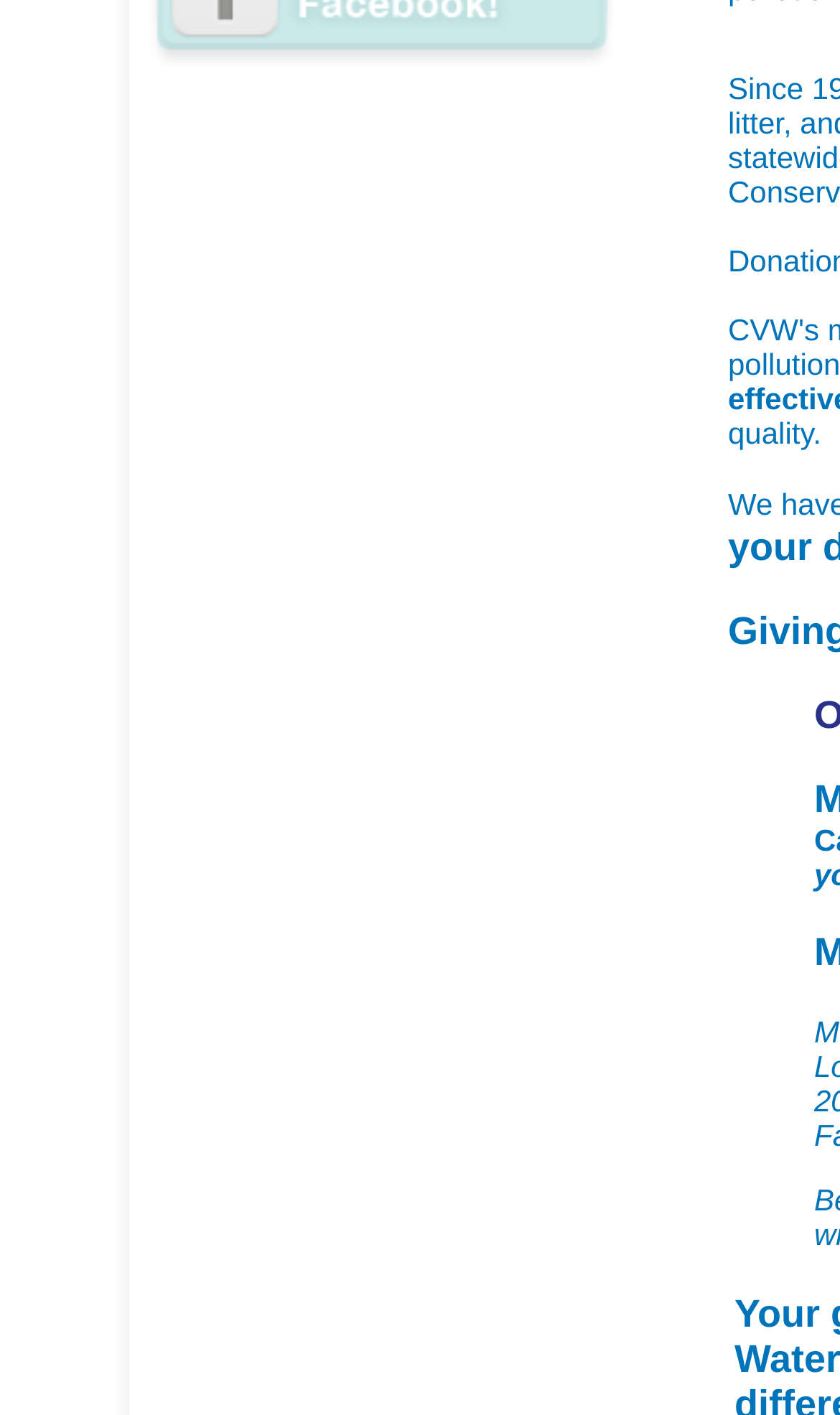Using the provided element description: "alt="Facebook"", identify the bounding box coordinates. The coordinates should be four floats between 0 and 1 in the order [left, top, right, bottom].

[0.154, 0.033, 0.754, 0.059]